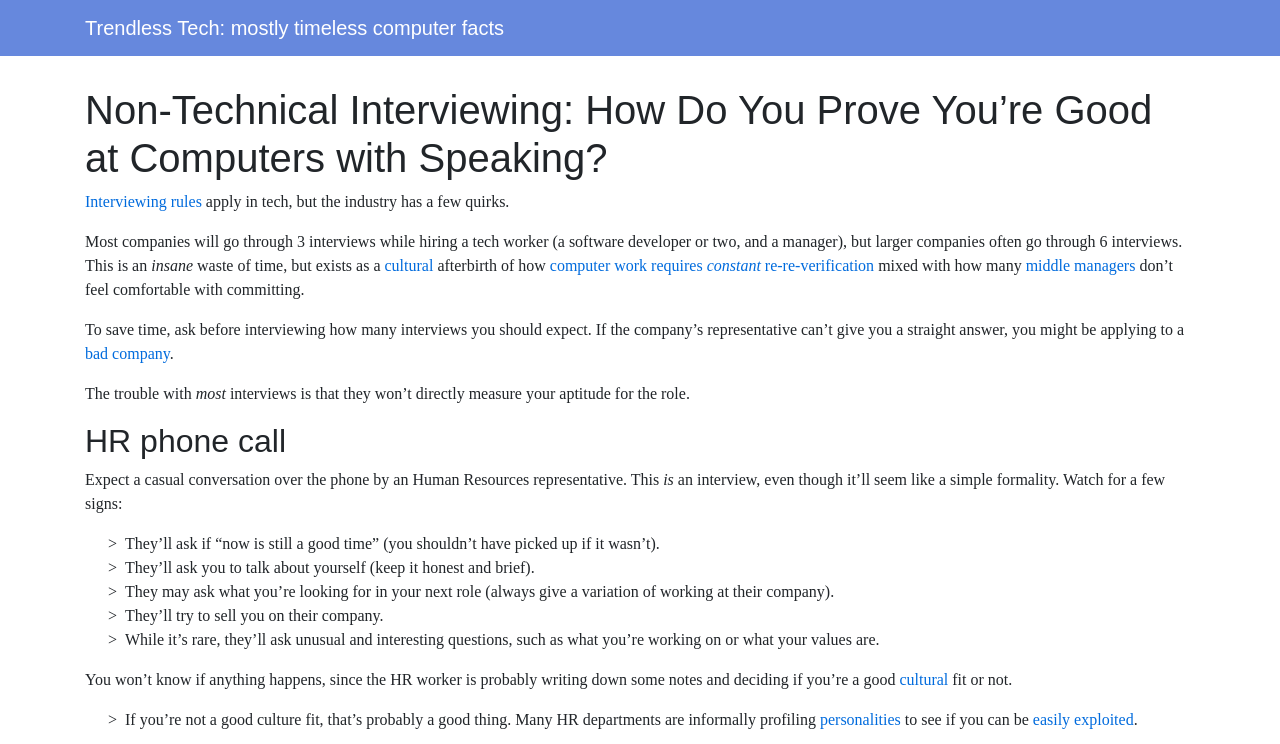Can you find the bounding box coordinates for the element to click on to achieve the instruction: "Click the 'Sign Up' button"?

None